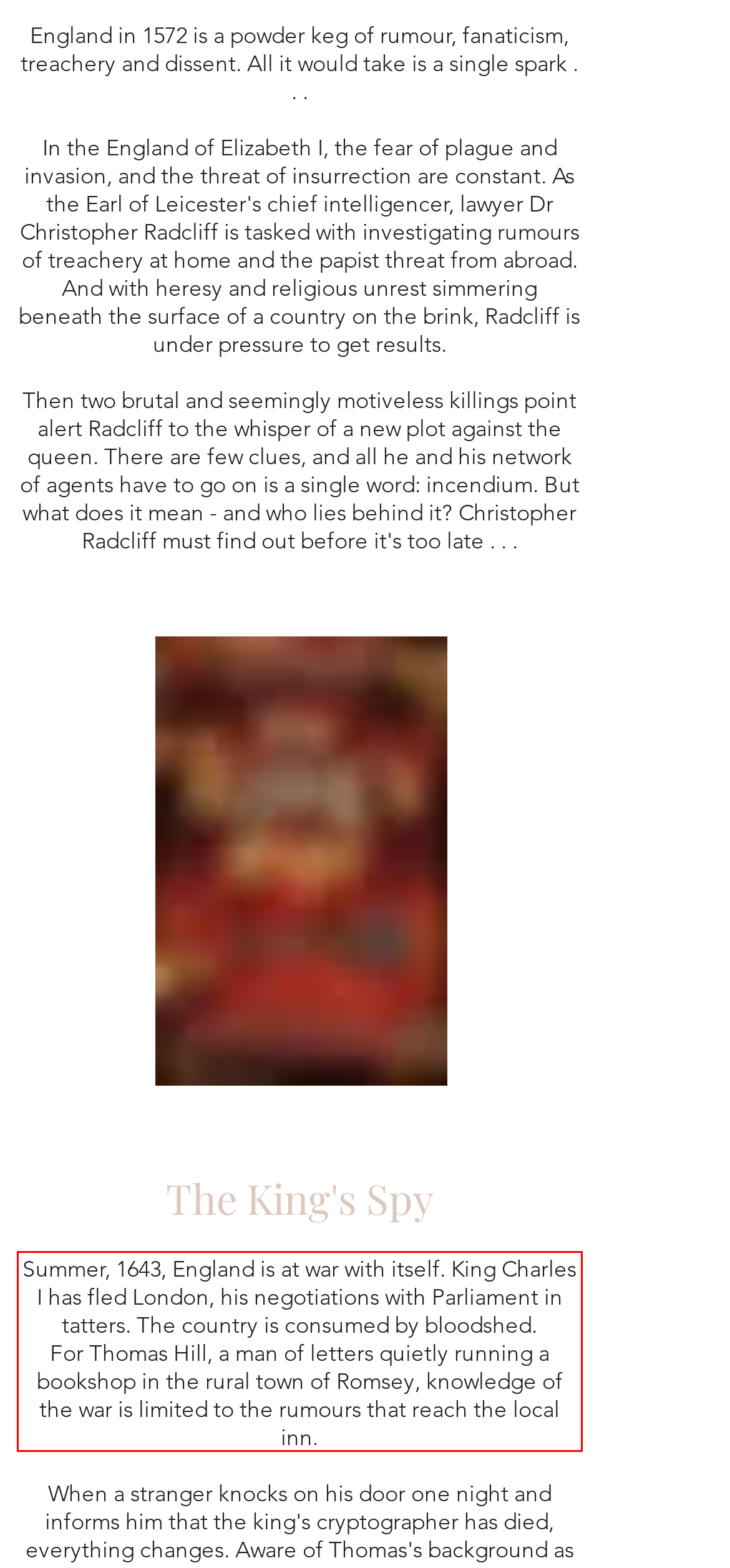Please examine the screenshot of the webpage and read the text present within the red rectangle bounding box.

Summer, 1643, England is at war with itself. King Charles I has fled London, his negotiations with Parliament in tatters. The country is consumed by bloodshed. For Thomas Hill, a man of letters quietly running a bookshop in the rural town of Romsey, knowledge of the war is limited to the rumours that reach the local inn.